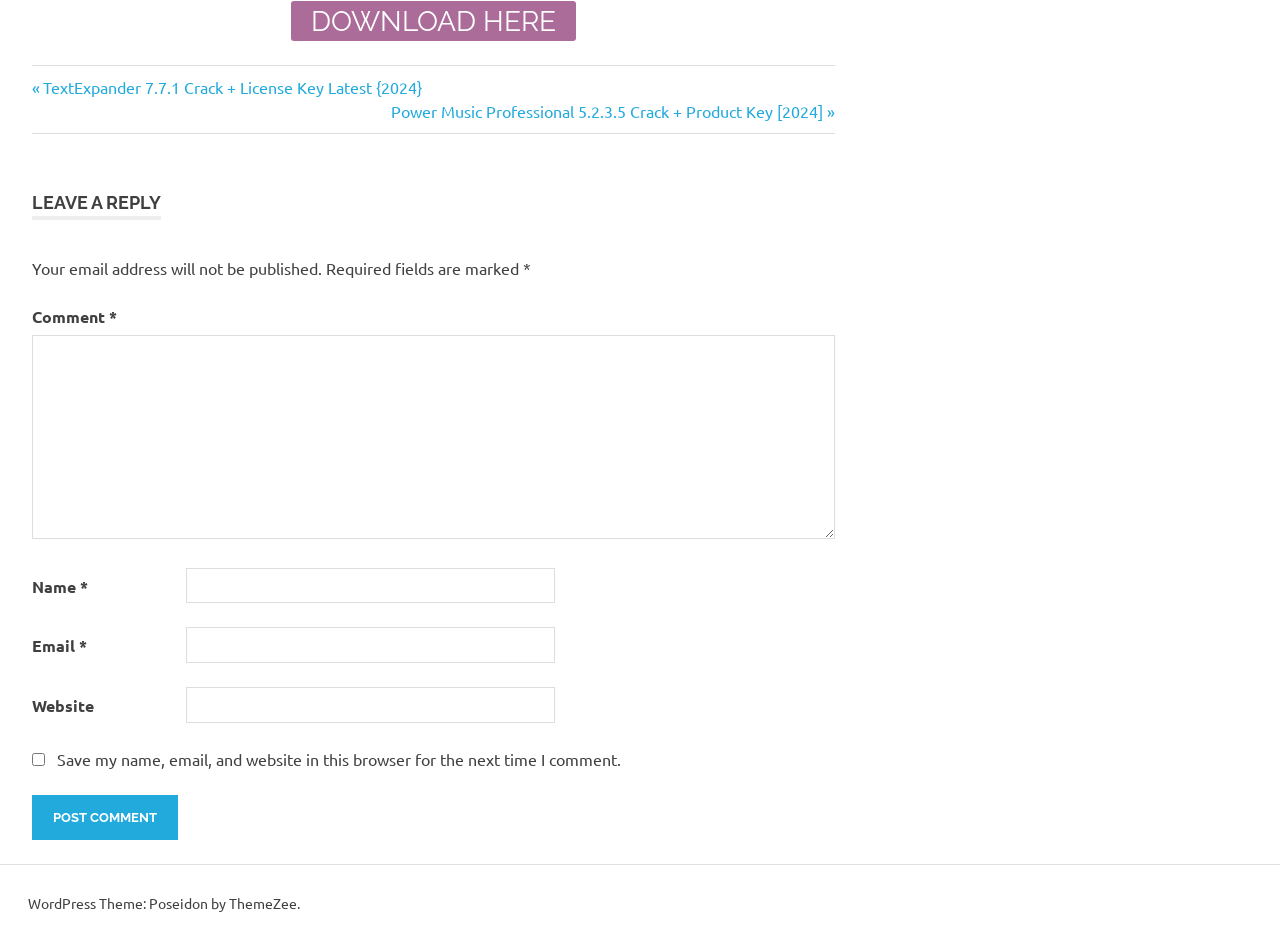Highlight the bounding box coordinates of the element you need to click to perform the following instruction: "Click the Post Comment button."

[0.025, 0.843, 0.139, 0.892]